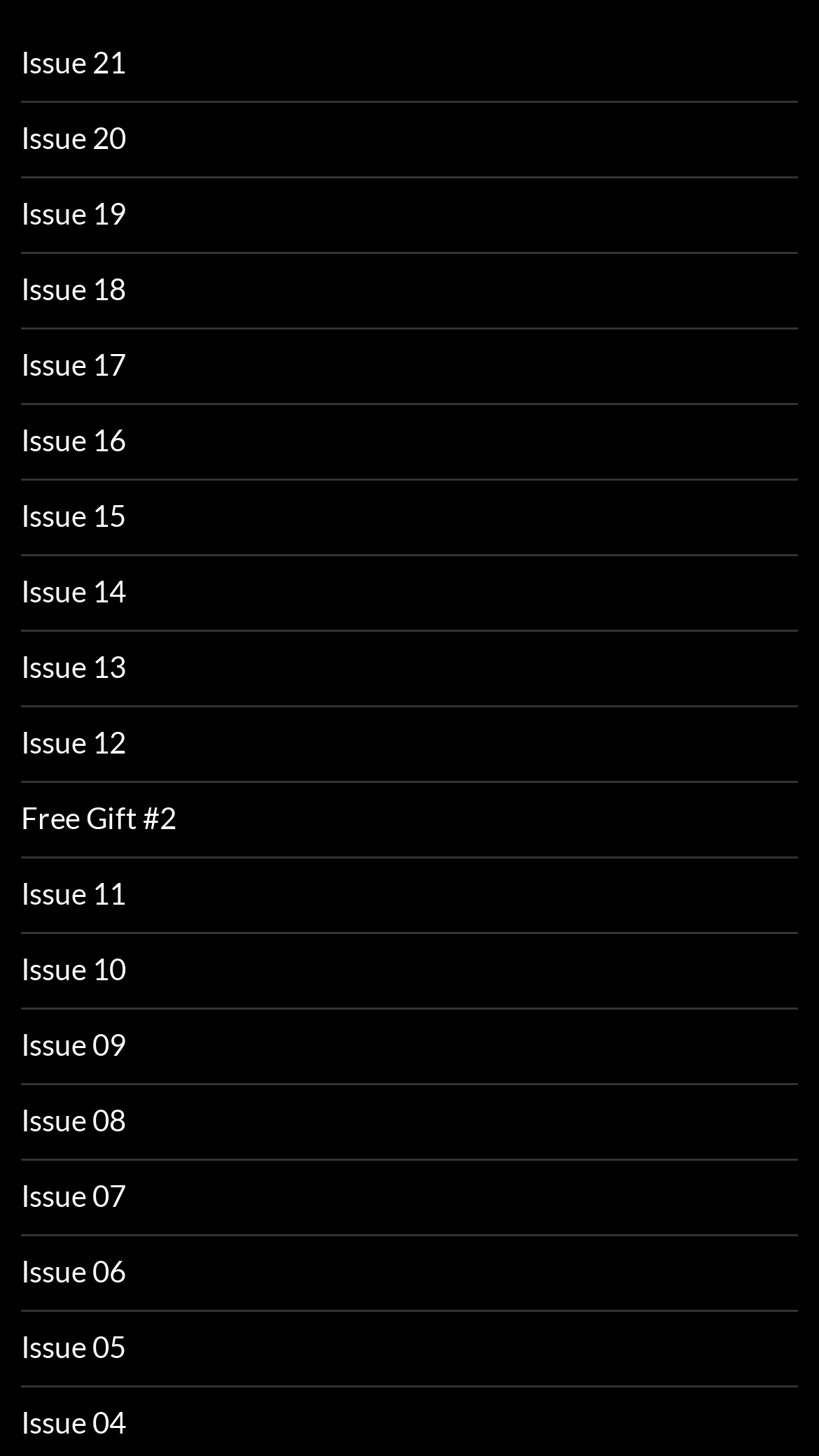Pinpoint the bounding box coordinates of the area that must be clicked to complete this instruction: "get Free Gift #2".

[0.026, 0.55, 0.215, 0.574]